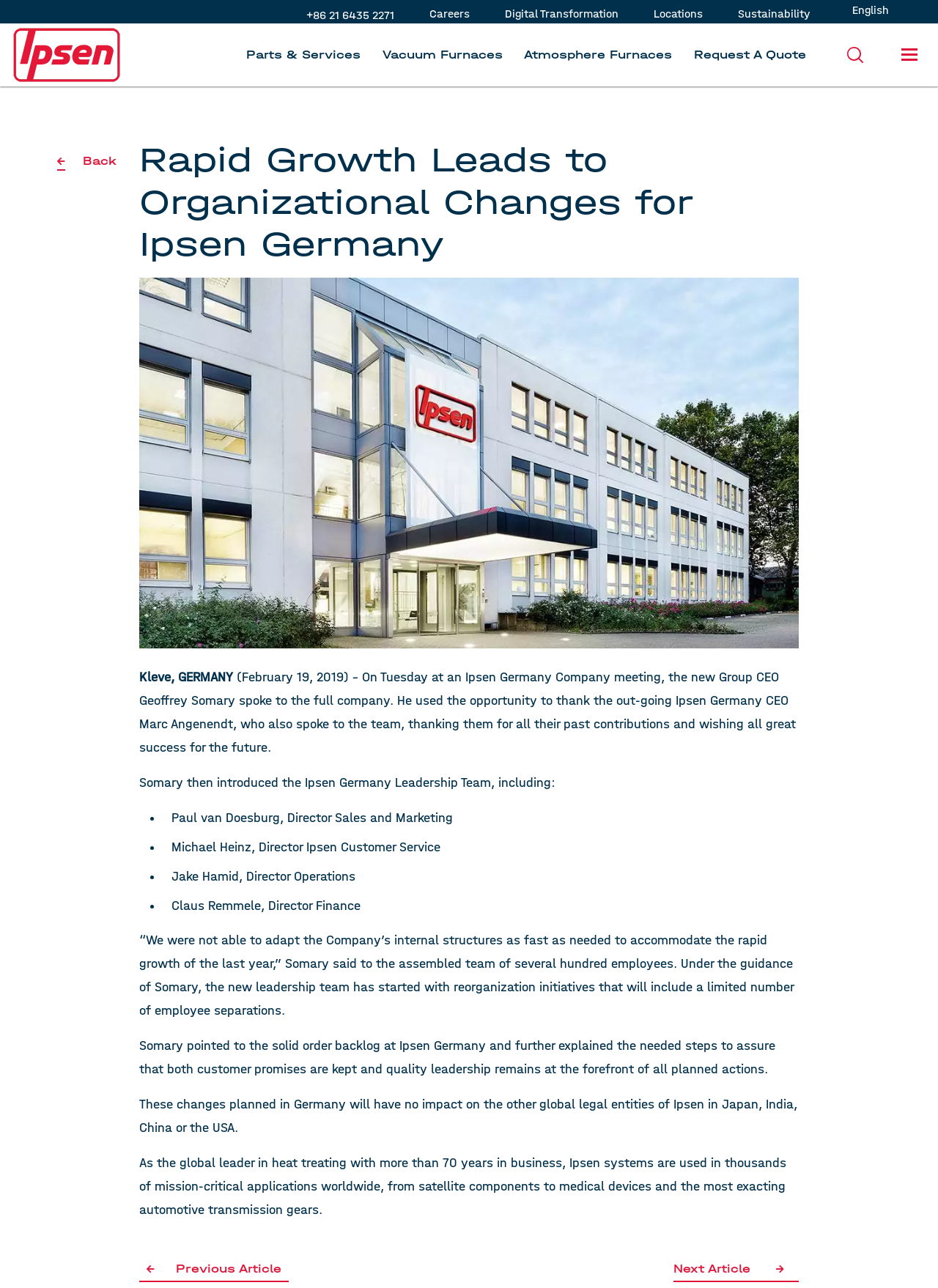Analyze the image and provide a detailed answer to the question: How many years has Ipsen been in business?

I found the answer by reading the static text 'As the global leader in heat treating with more than 70 years in business, Ipsen systems are used in thousands of mission-critical applications worldwide...' which mentions the number of years Ipsen has been in business.